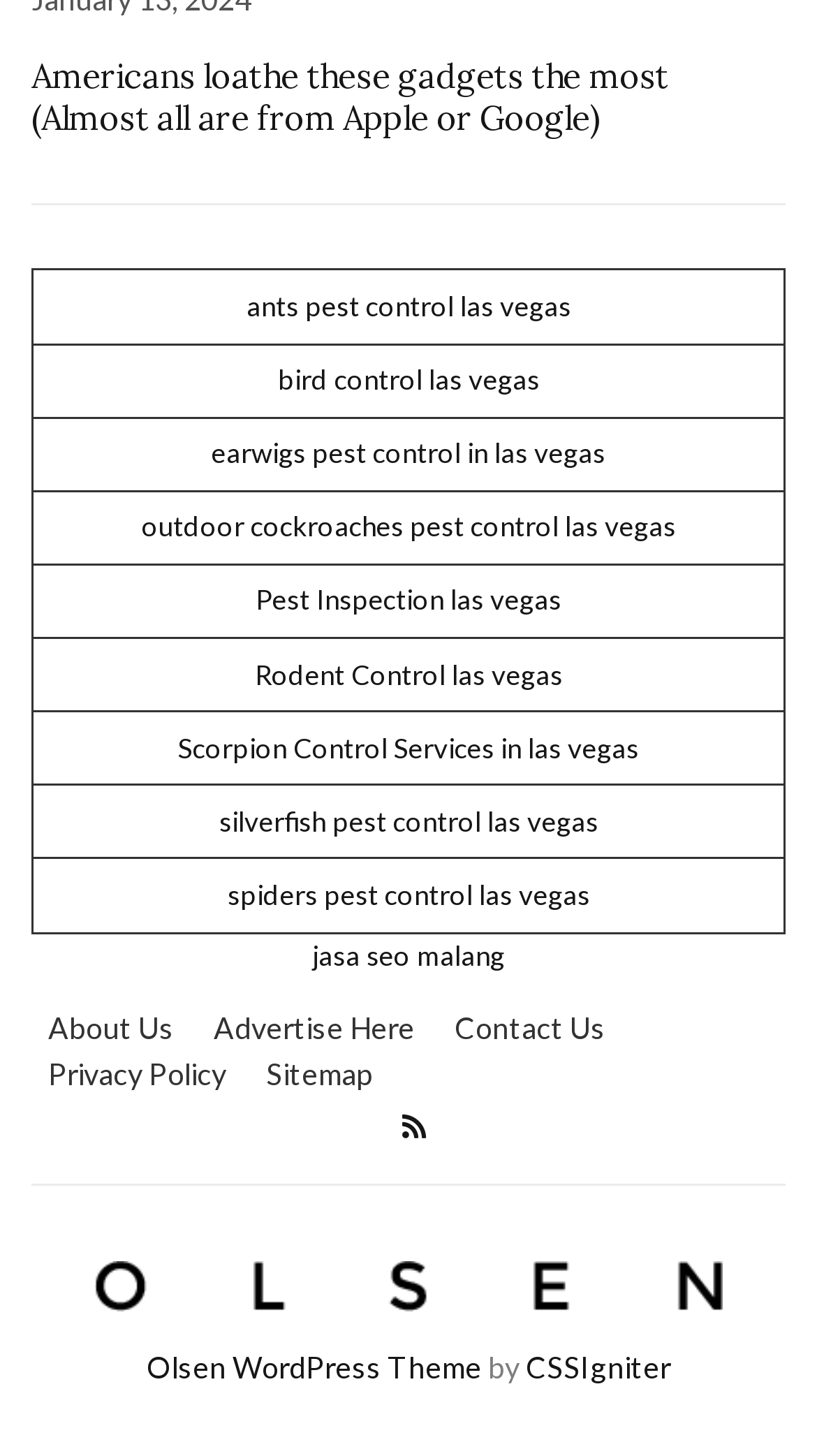Please specify the bounding box coordinates of the clickable section necessary to execute the following command: "Go to the About Us page".

[0.059, 0.69, 0.213, 0.723]